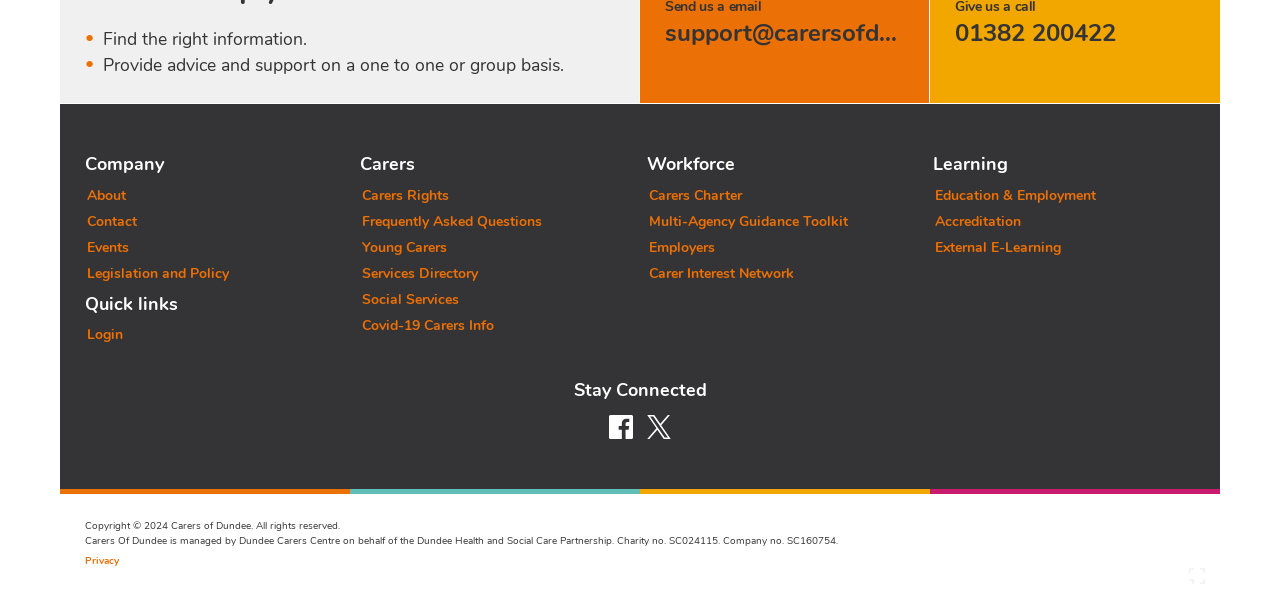What type of information is provided in the 'Learning' section?
Refer to the image and give a detailed answer to the query.

I inferred the type of information provided in the 'Learning' section by looking at the links under it, which suggest that it provides information on education and training, such as education and employment, accreditation, and external e-learning.